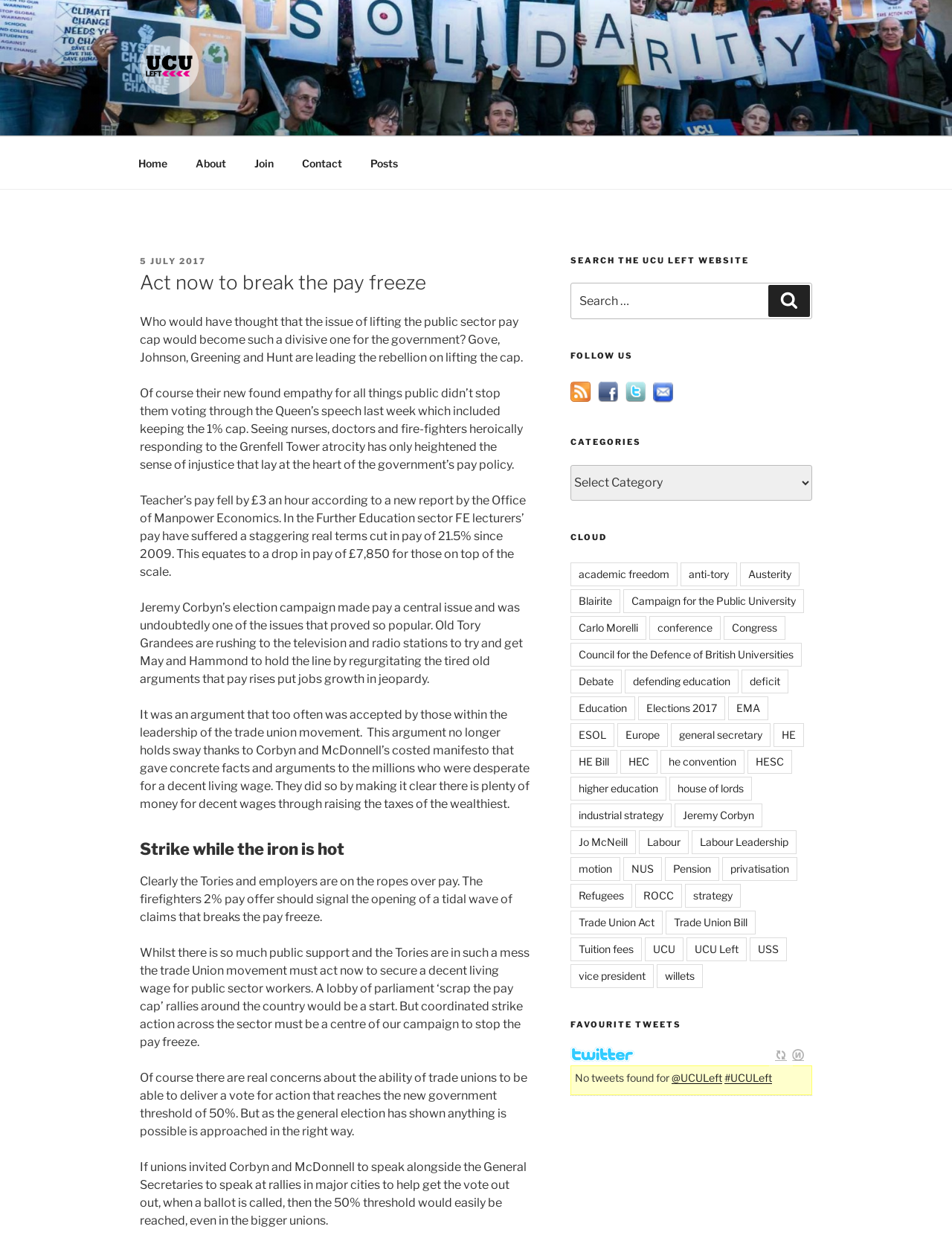What social media platforms can users follow UCU Left on?
Using the image provided, answer with just one word or phrase.

Facebook, Twitter, RSS